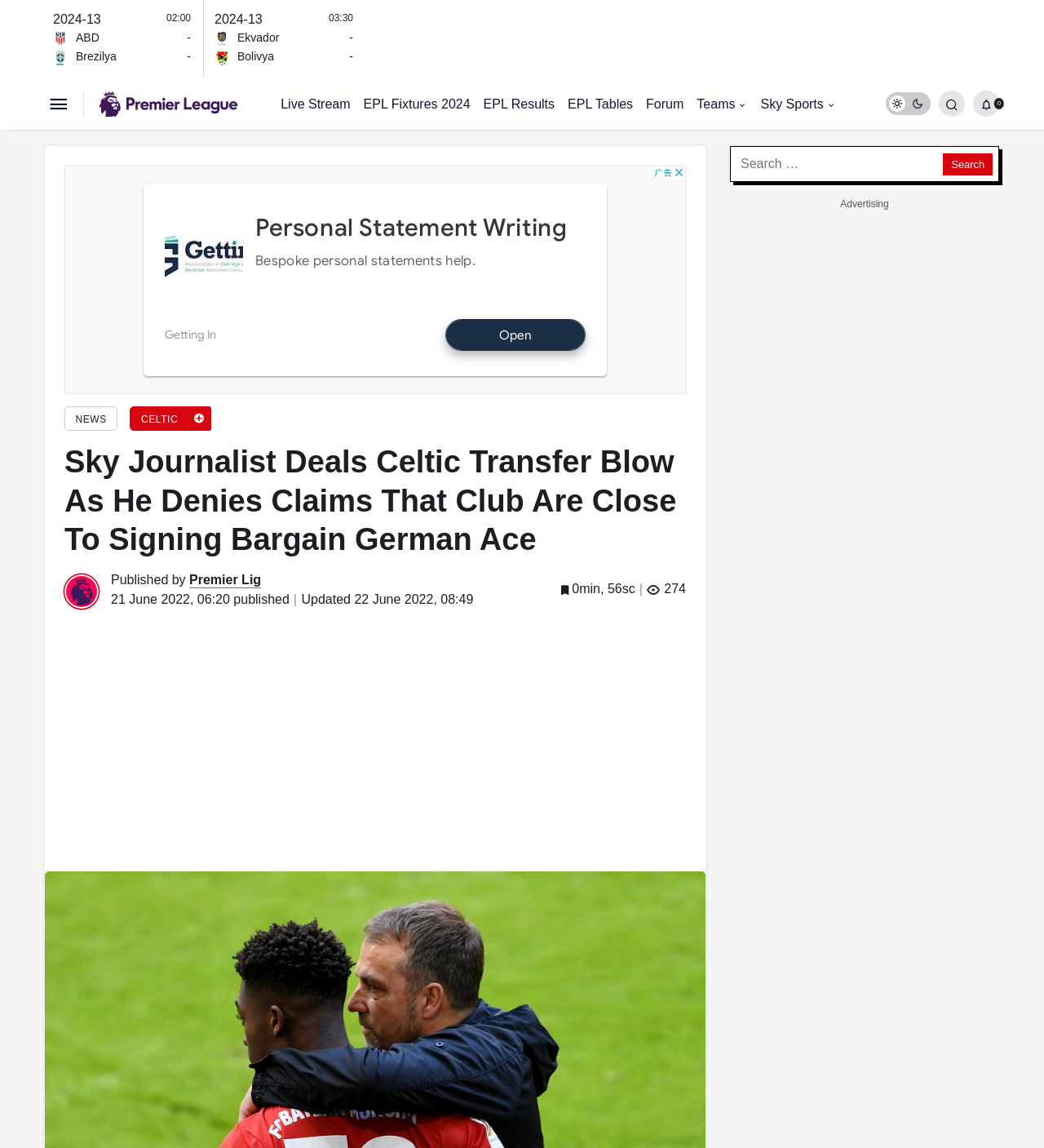Please identify the bounding box coordinates of where to click in order to follow the instruction: "Search for something".

[0.699, 0.127, 0.957, 0.158]